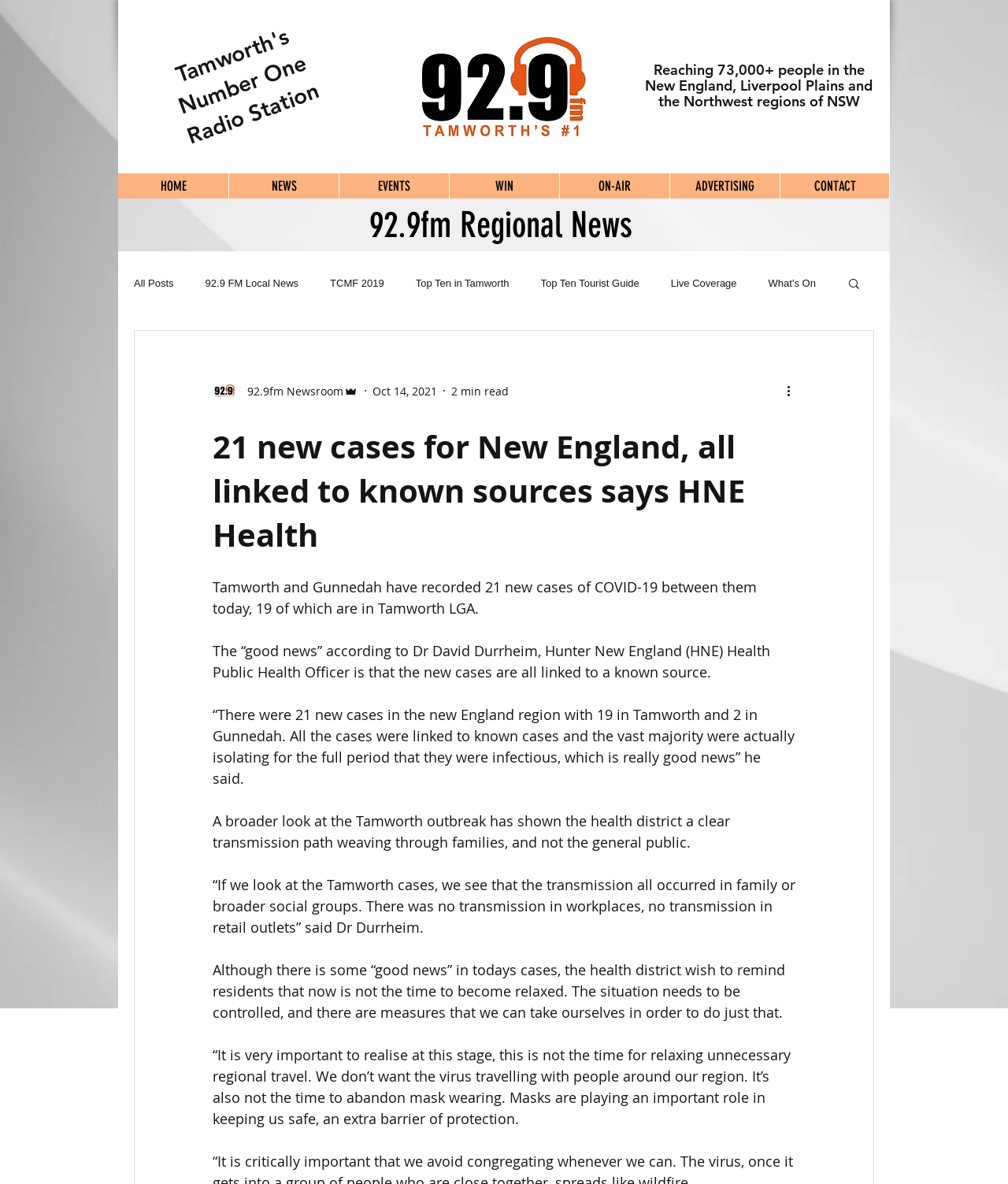Generate a comprehensive caption for the webpage you are viewing.

This webpage appears to be a news article from a local radio station, 92.9fm, with a focus on regional news in New England, Liverpool Plains, and the Northwest regions of NSW. 

At the top of the page, there is a navigation menu with links to 'HOME', 'NEWS', 'EVENTS', 'WIN', 'ON-AIR', 'ADVERTISING', and 'CONTACT'. Below this, there is a heading that reads '92.9fm Regional News'. 

To the left of the page, there is a column with links to various news categories, including 'All Posts', '92.9 FM Local News', 'TCMF 2019', and others. There is also a search button at the bottom of this column.

The main content of the page is an article about COVID-19 cases in Tamworth and Gunnedah. The article is divided into several paragraphs, with quotes from Dr. David Durrheim, Hunter New England Health Public Health Officer. The article discusses the new cases, the transmission path, and the importance of continued caution and safety measures.

Above the article, there is a heading that reads '21 new cases for New England, all linked to known sources says HNE Health'. There is also an image of a writer's picture and some generic text with the author's name and the date of the article. 

At the bottom of the page, there is a button for 'More actions' and an image.